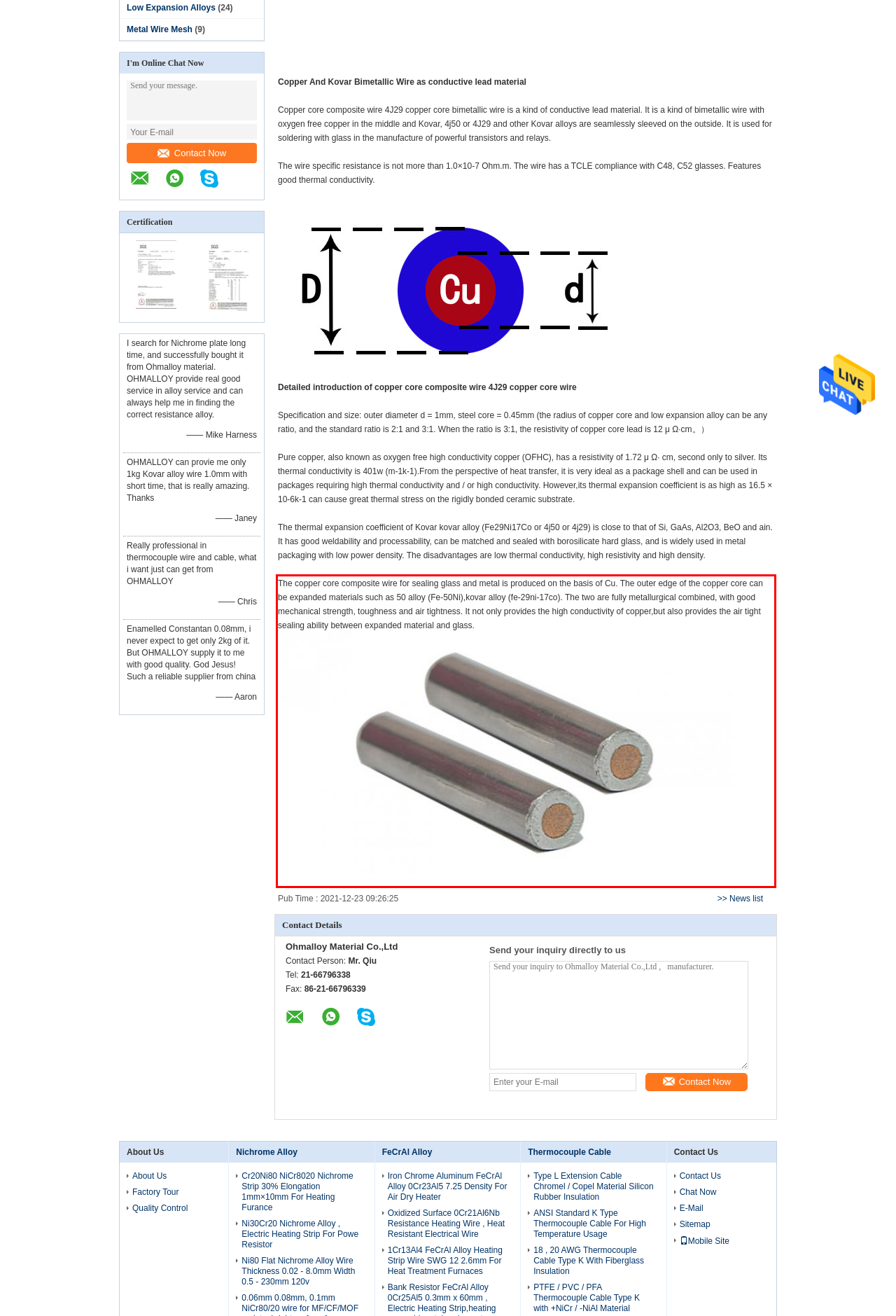Within the screenshot of the webpage, there is a red rectangle. Please recognize and generate the text content inside this red bounding box.

The copper core composite wire for sealing glass and metal is produced on the basis of Cu. The outer edge of the copper core can be expanded materials such as 50 alloy (Fe-50Ni),kovar alloy (fe-29ni-17co). The two are fully metallurgical combined, with good mechanical strength, toughness and air tightness. It not only provides the high conductivity of copper,but also provides the air tight sealing ability between expanded material and glass.